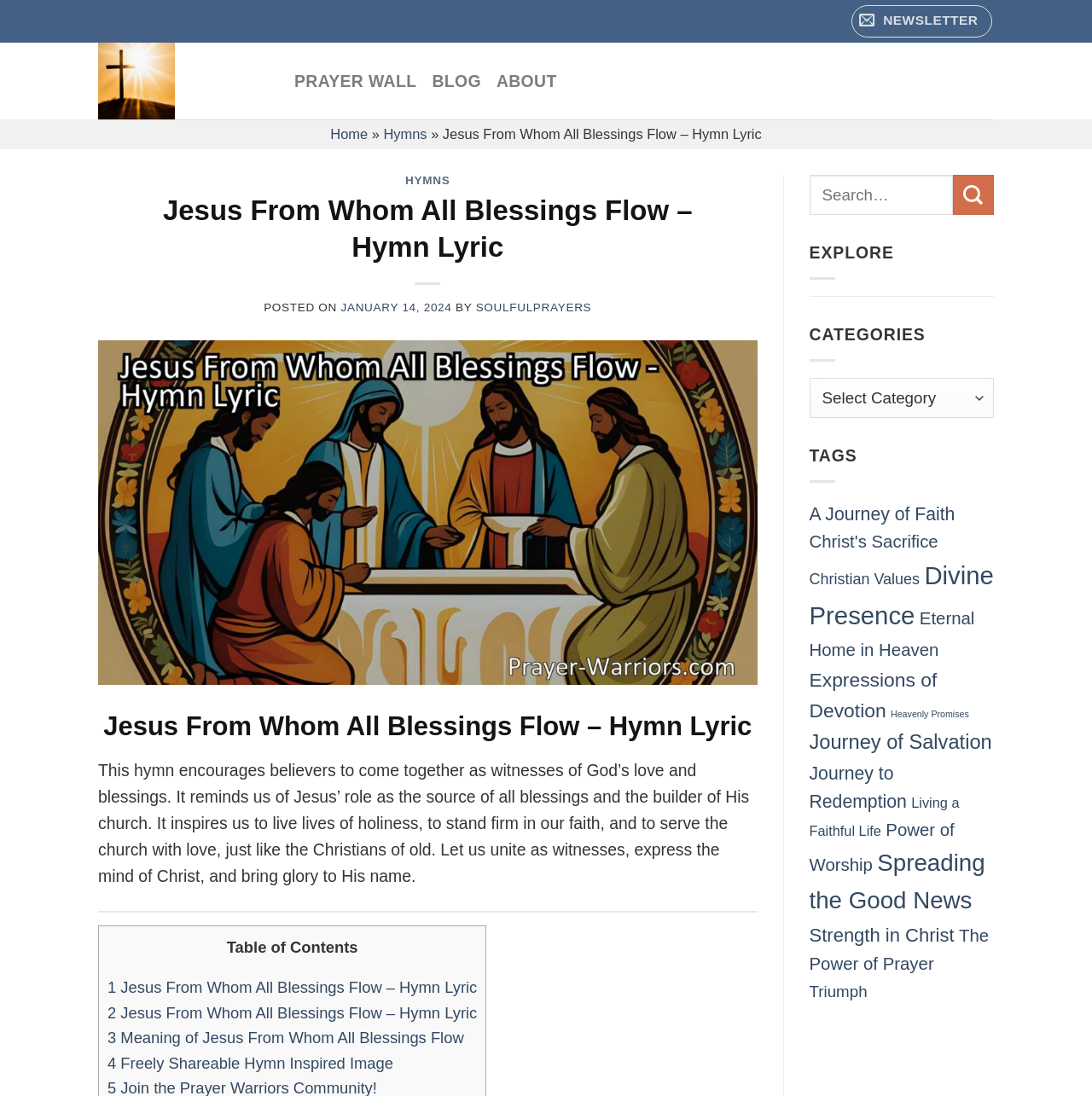Please locate the bounding box coordinates of the element's region that needs to be clicked to follow the instruction: "Go to top of the page". The bounding box coordinates should be provided as four float numbers between 0 and 1, i.e., [left, top, right, bottom].

[0.946, 0.955, 0.983, 0.992]